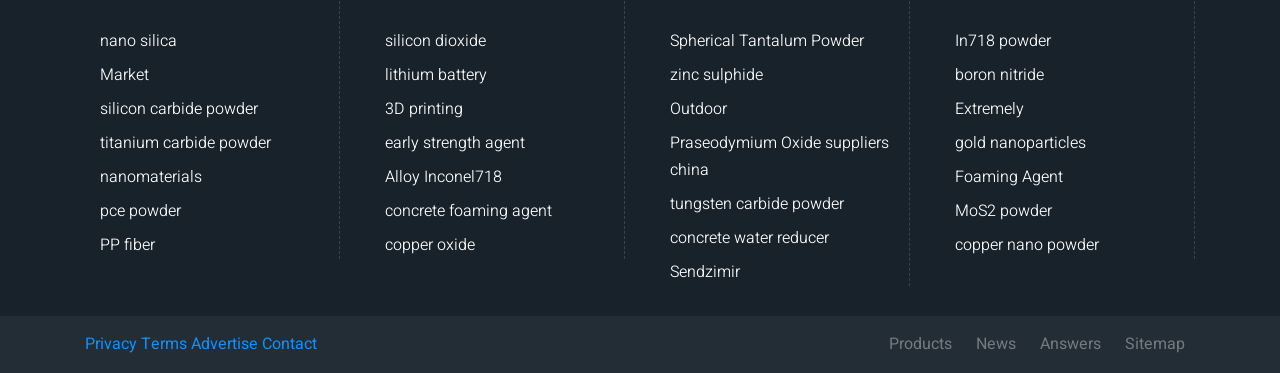Can you specify the bounding box coordinates for the region that should be clicked to fulfill this instruction: "learn about silicon carbide powder".

[0.078, 0.257, 0.202, 0.329]